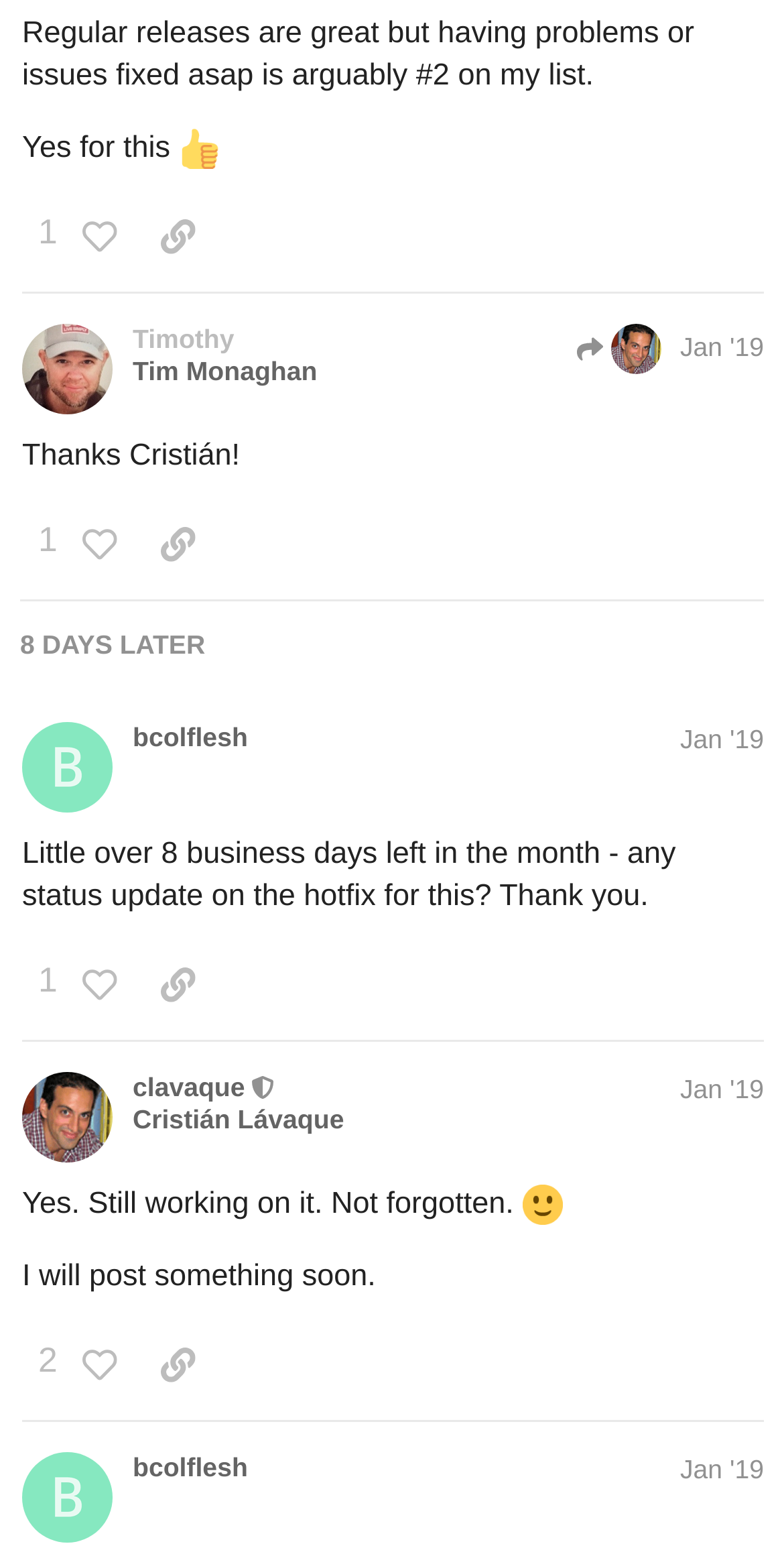Please identify the coordinates of the bounding box that should be clicked to fulfill this instruction: "share a link to this post".

[0.169, 0.128, 0.284, 0.178]